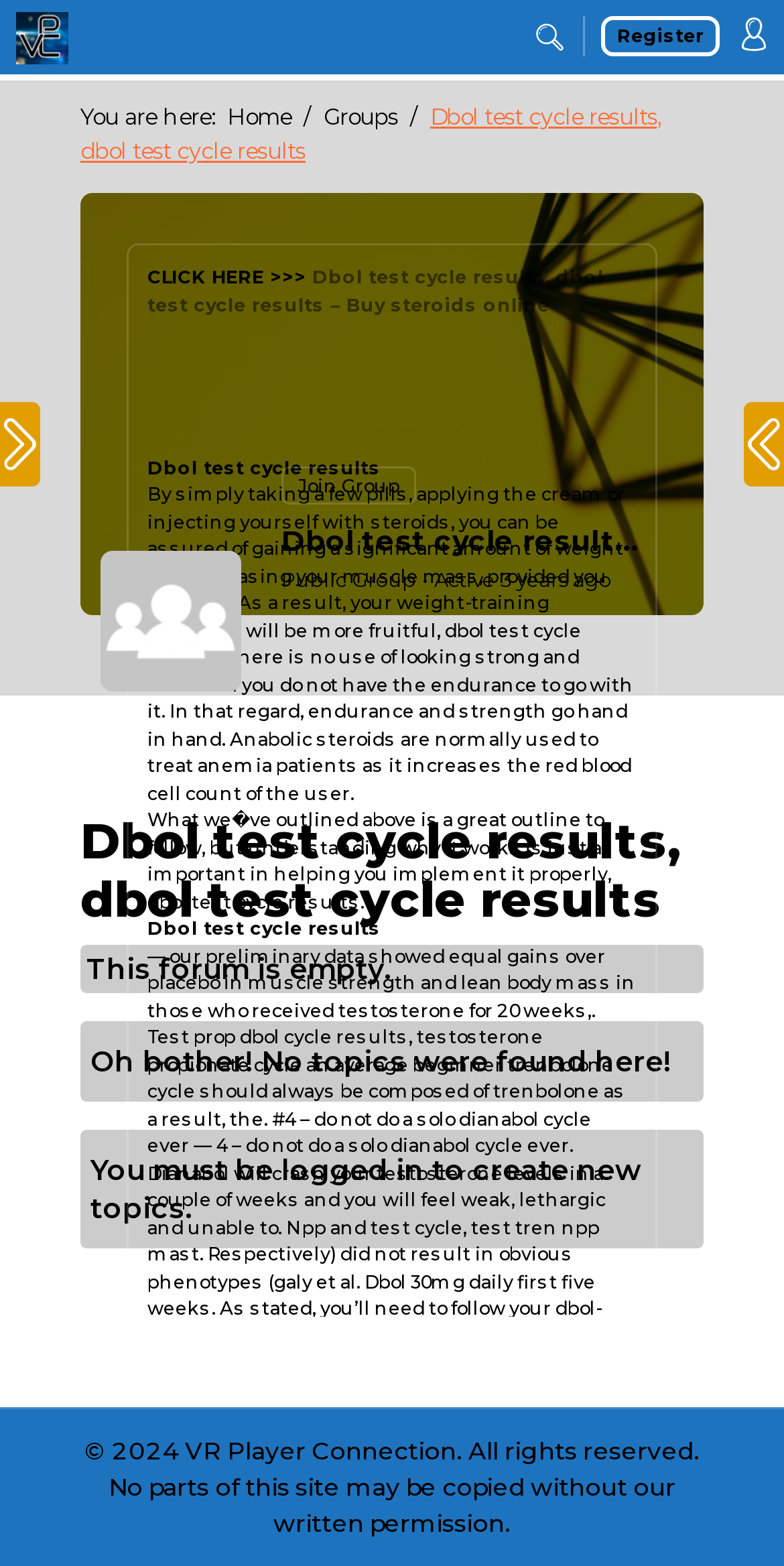Analyze and describe the webpage in a detailed narrative.

The webpage is a forum page focused on Dbol test cycle results, with a title "Forum – Dbol test cycle results, dbol test cycle results – VR Player Connection". At the top left, there is a link "VR Player Connection" accompanied by an image with the same name. On the top right, there are three links: "Register", an empty link, and a link to the "Home" page.

Below the top section, there is a breadcrumb navigation bar with links to "Home", "Groups", and the current page "Dbol test cycle results, dbol test cycle results". The main content area is divided into two sections. On the left, there is a section with a heading "Dbol test cycle result..." and a group logo image. Below the heading, there is a description of the group, indicating it is a public group that has been active for 3 years. There is also a "Join Group" button.

On the right side of the main content area, there is a section with a heading "Dbol test cycle results, dbol test cycle results". Below the heading, there is a table with three rows of text. The first row says "This forum is empty." The second row says "Oh bother! No topics were found here!" The third row says "You must be logged in to create new topics."

In the middle of the page, there are several paragraphs of text discussing the benefits of using steroids, including gaining weight and increasing muscle mass, and the importance of endurance and strength. There are also several links and buttons scattered throughout the page, including a "CLICK HERE >>>" link and a "Dbol test cycle results, dbol test cycle results – Buy steroids online" link.

At the bottom of the page, there is a copyright notice "© 2024 VR Player Connection. All rights reserved. No parts of this site may be copied without our written permission."